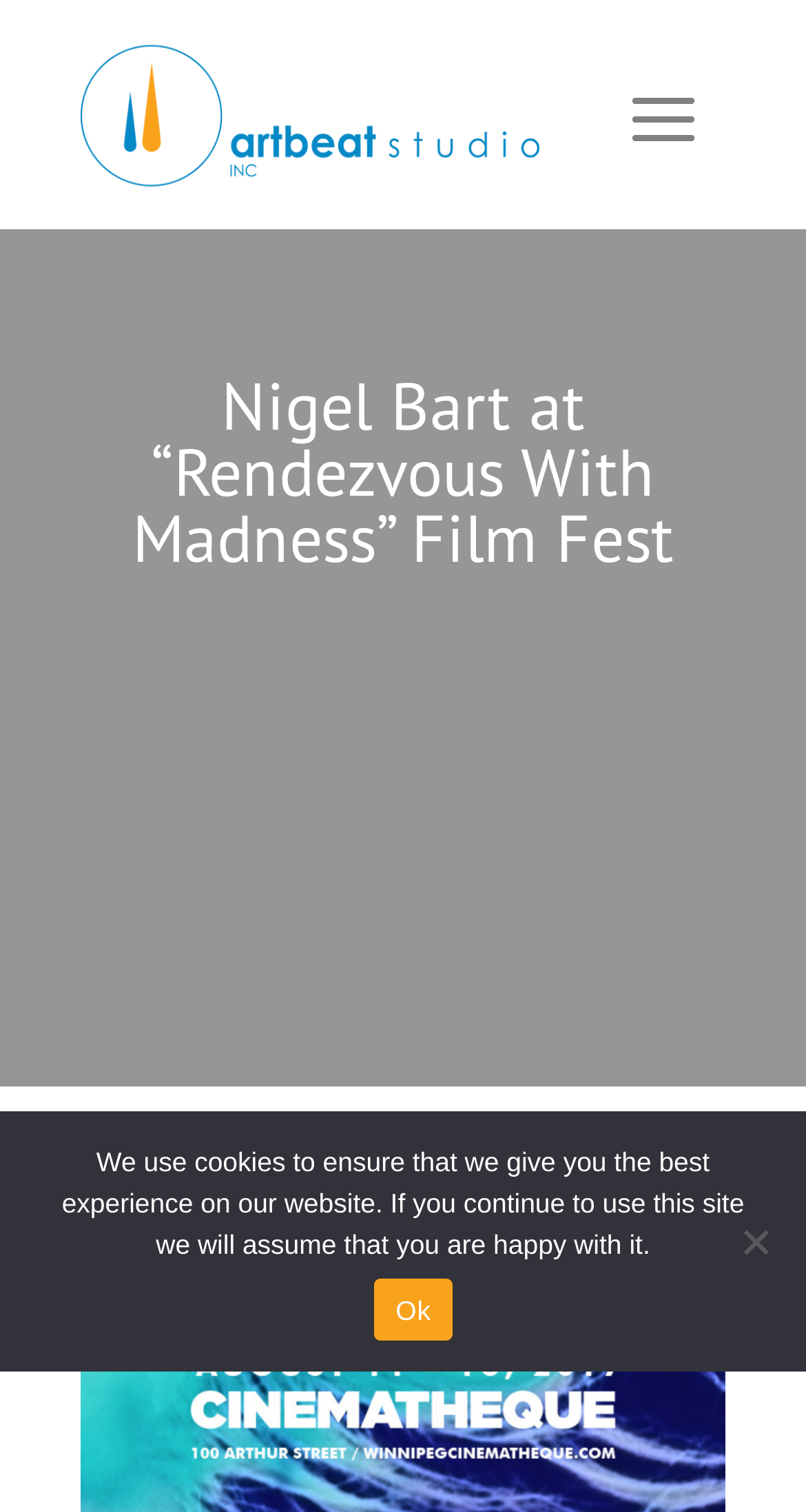Given the element description Ok, identify the bounding box coordinates for the UI element on the webpage screenshot. The format should be (top-left x, top-left y, bottom-right x, bottom-right y), with values between 0 and 1.

[0.465, 0.846, 0.56, 0.887]